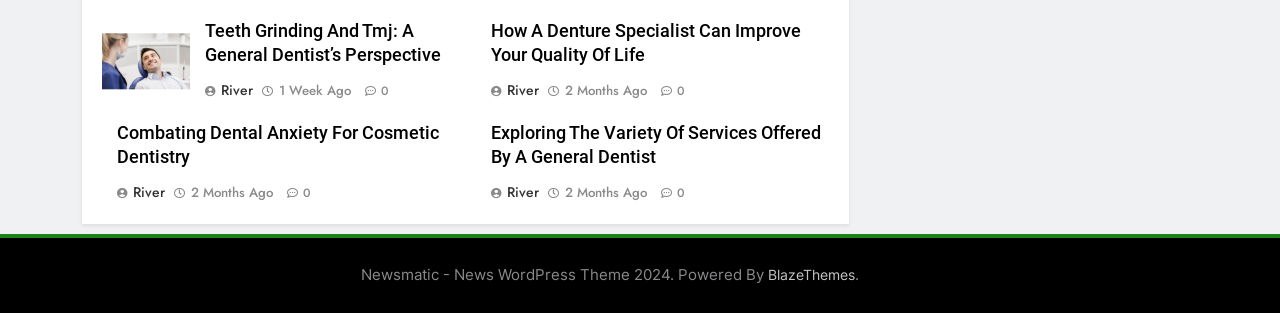Identify the bounding box coordinates of the clickable region required to complete the instruction: "Visit the website of BlazeThemes". The coordinates should be given as four float numbers within the range of 0 and 1, i.e., [left, top, right, bottom].

[0.6, 0.849, 0.668, 0.904]